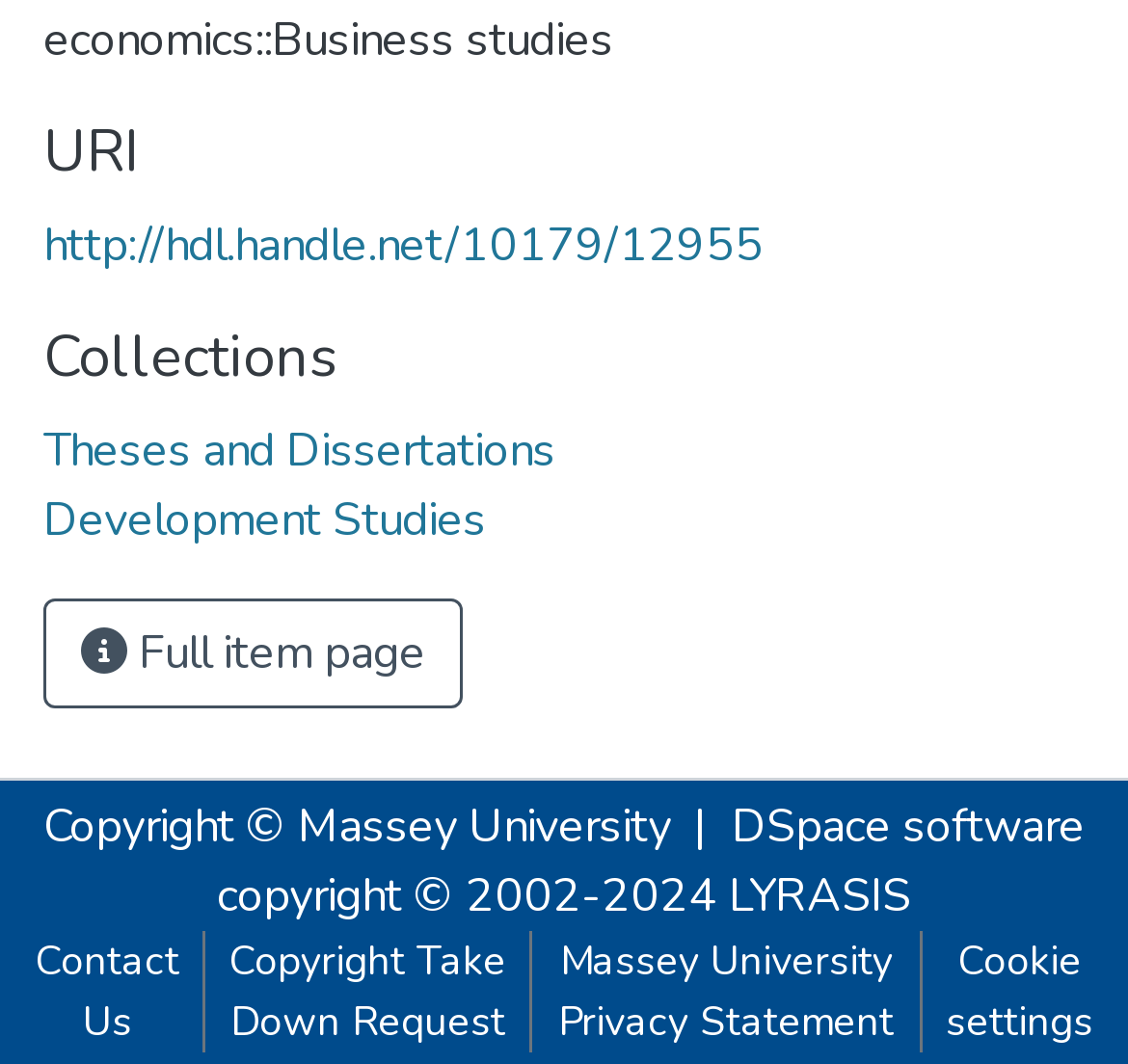Identify the bounding box coordinates for the element that needs to be clicked to fulfill this instruction: "Visit Development Studies collection". Provide the coordinates in the format of four float numbers between 0 and 1: [left, top, right, bottom].

[0.038, 0.46, 0.431, 0.52]